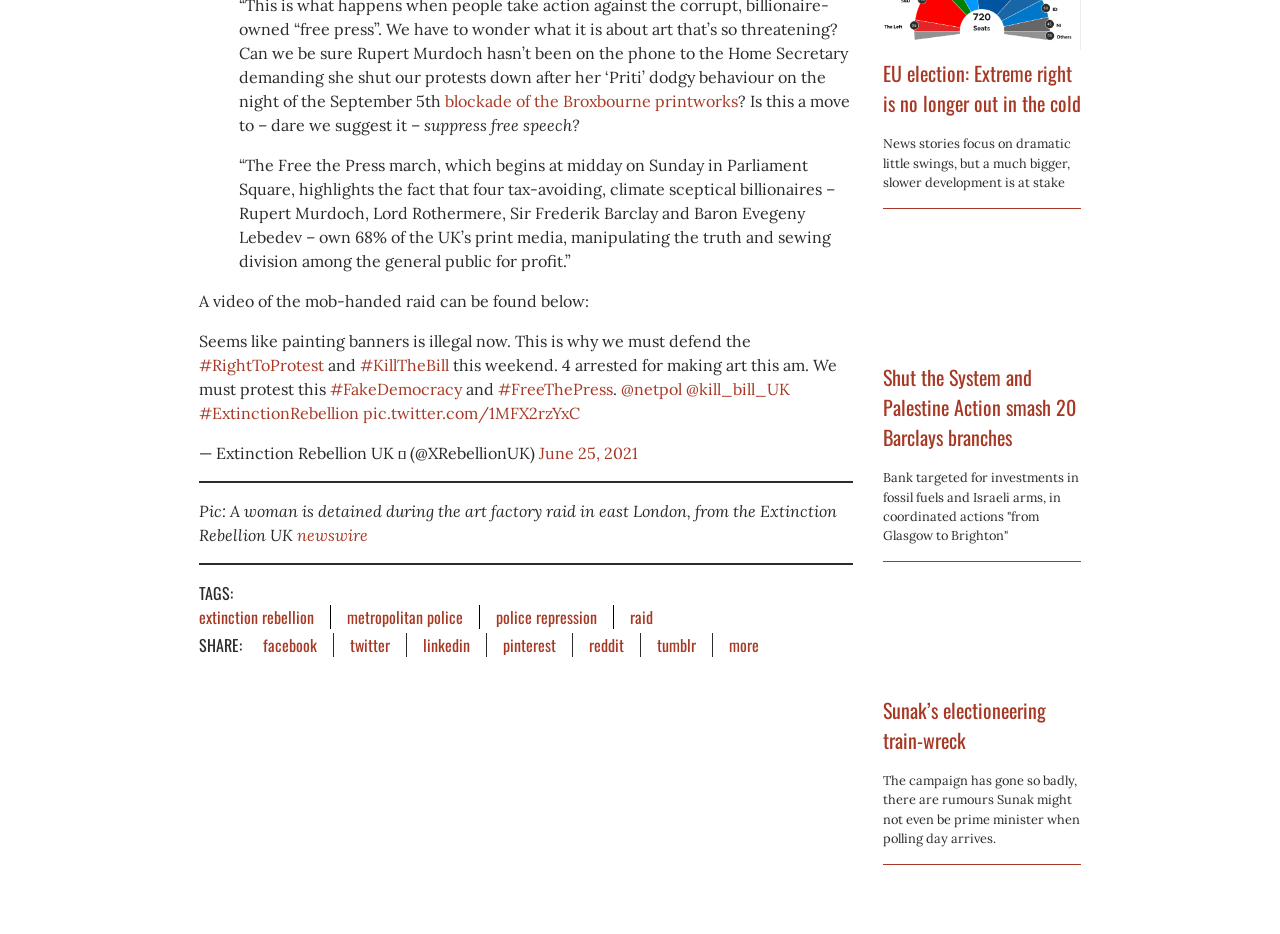Indicate the bounding box coordinates of the element that needs to be clicked to satisfy the following instruction: "Read more about the EU election and the extreme right". The coordinates should be four float numbers between 0 and 1, i.e., [left, top, right, bottom].

[0.69, 0.054, 0.845, 0.135]